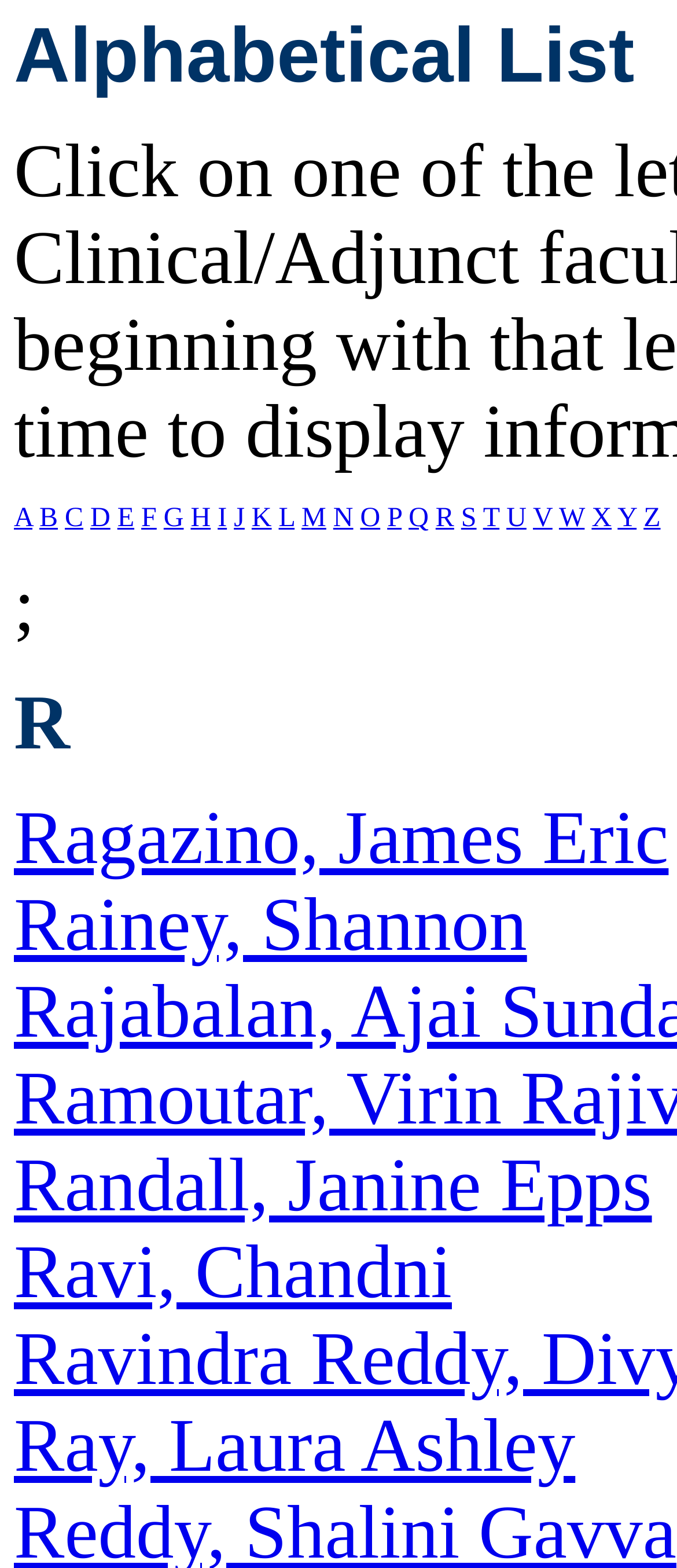Please find the bounding box coordinates of the element's region to be clicked to carry out this instruction: "Check the information of Randall, Janine Epps".

[0.021, 0.73, 0.963, 0.783]